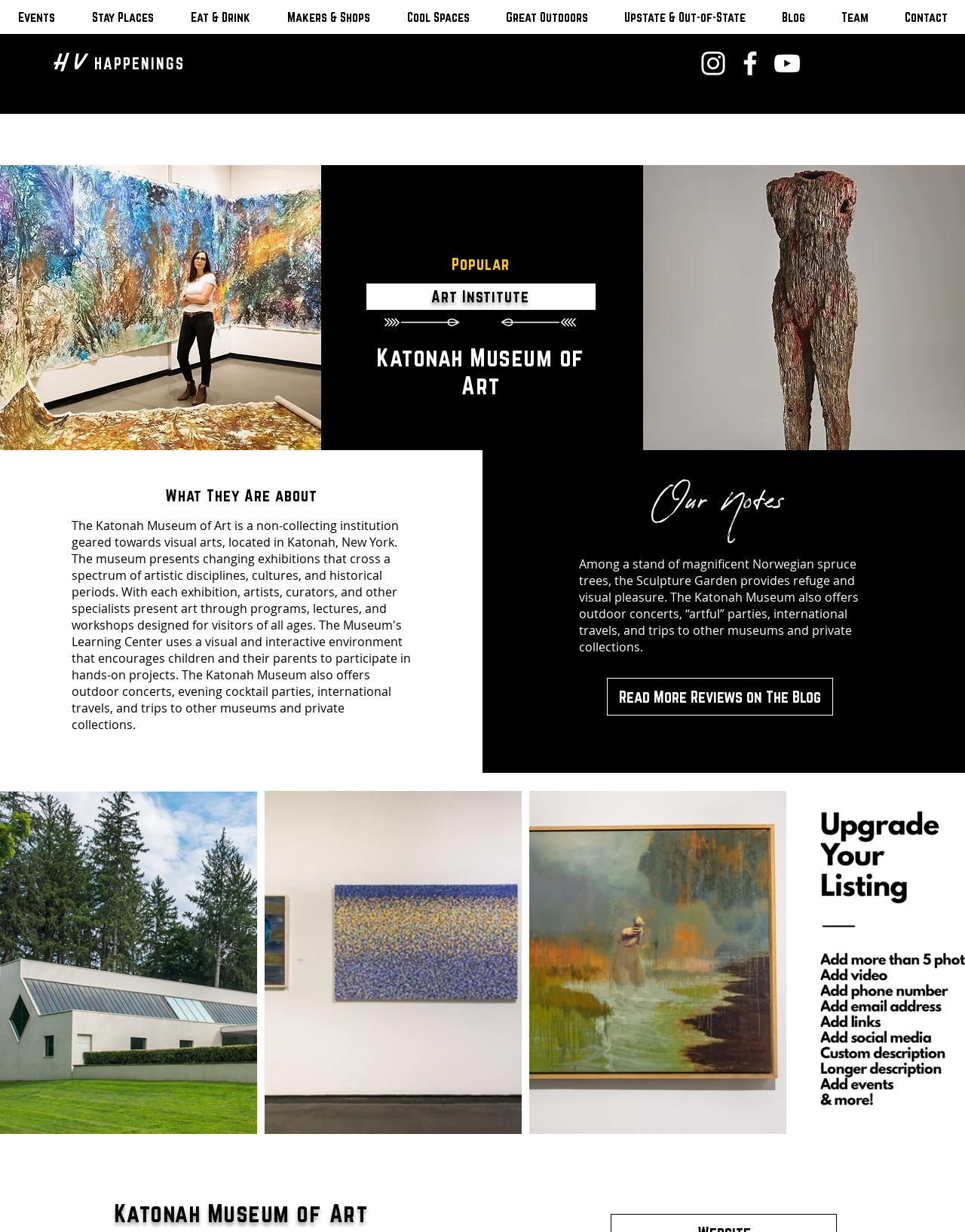Please provide a comprehensive response to the question below by analyzing the image: 
Where is the Katonah Museum of Art located?

The webpage mentions that the Katonah Museum of Art is located in Katonah, New York, which is a town in the Hudson Valley region.